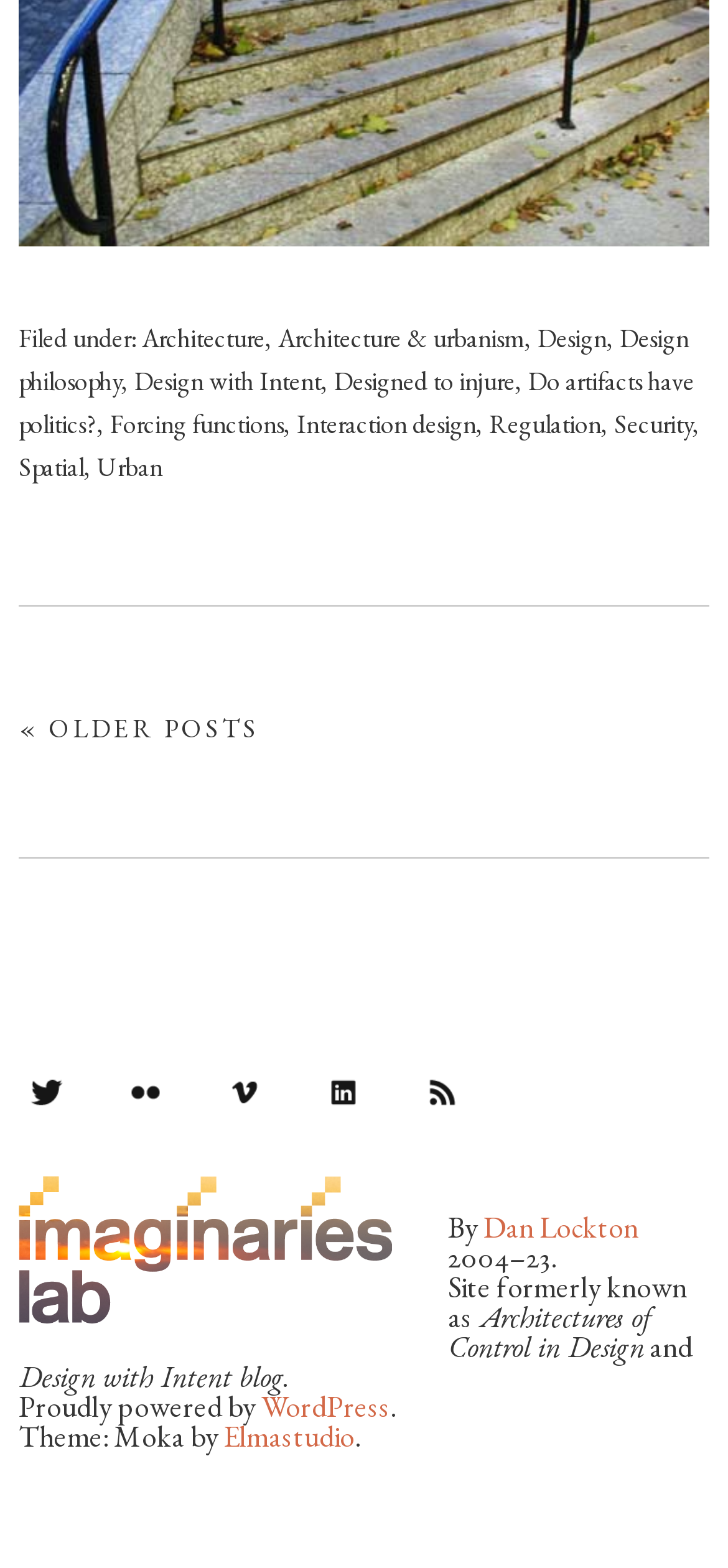Please provide the bounding box coordinates for the element that needs to be clicked to perform the instruction: "Visit the 'Design philosophy' page". The coordinates must consist of four float numbers between 0 and 1, formatted as [left, top, right, bottom].

[0.026, 0.21, 0.946, 0.254]